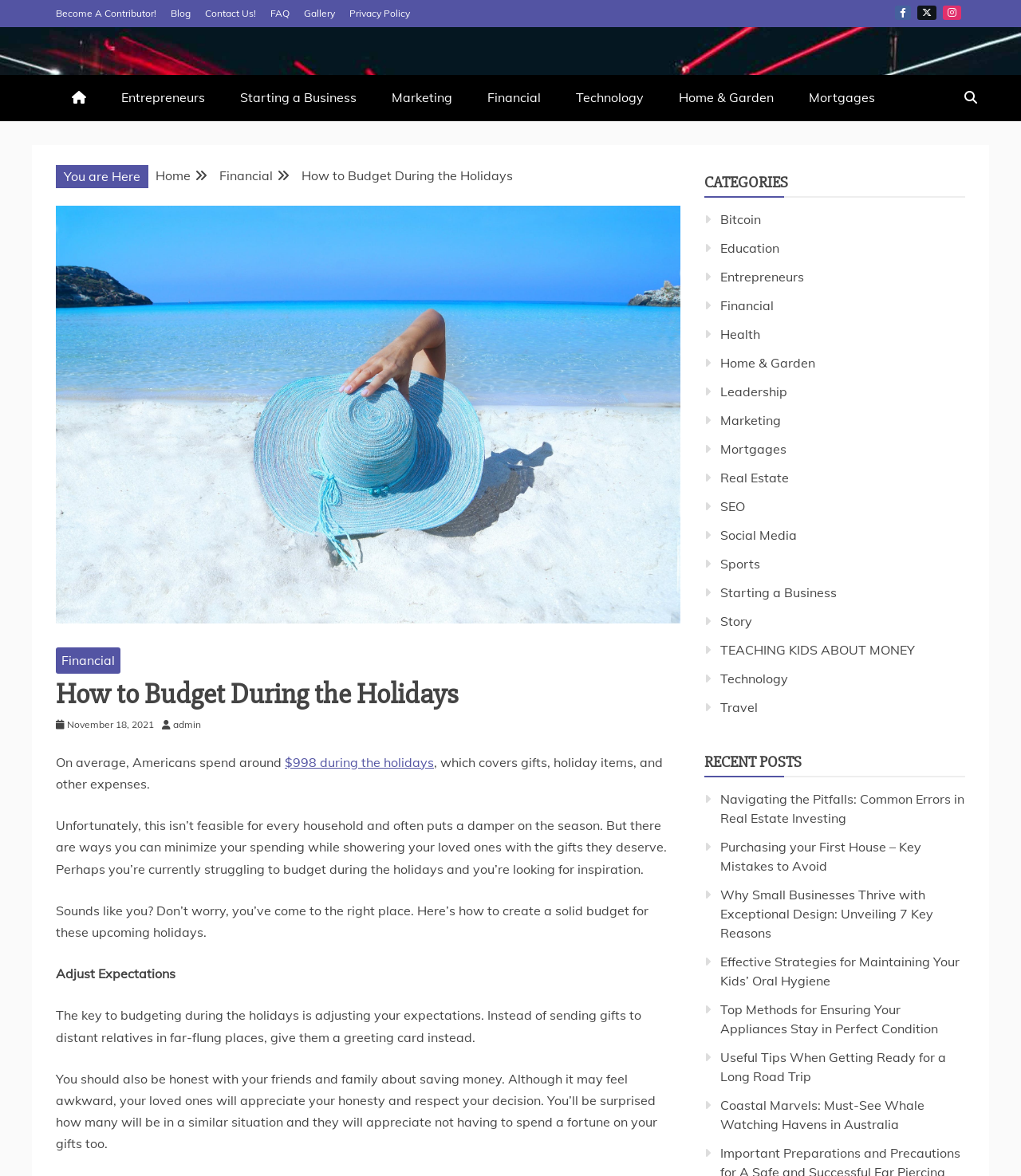Determine the bounding box coordinates for the region that must be clicked to execute the following instruction: "Read the article 'How to Budget During the Holidays'".

[0.055, 0.576, 0.666, 0.609]